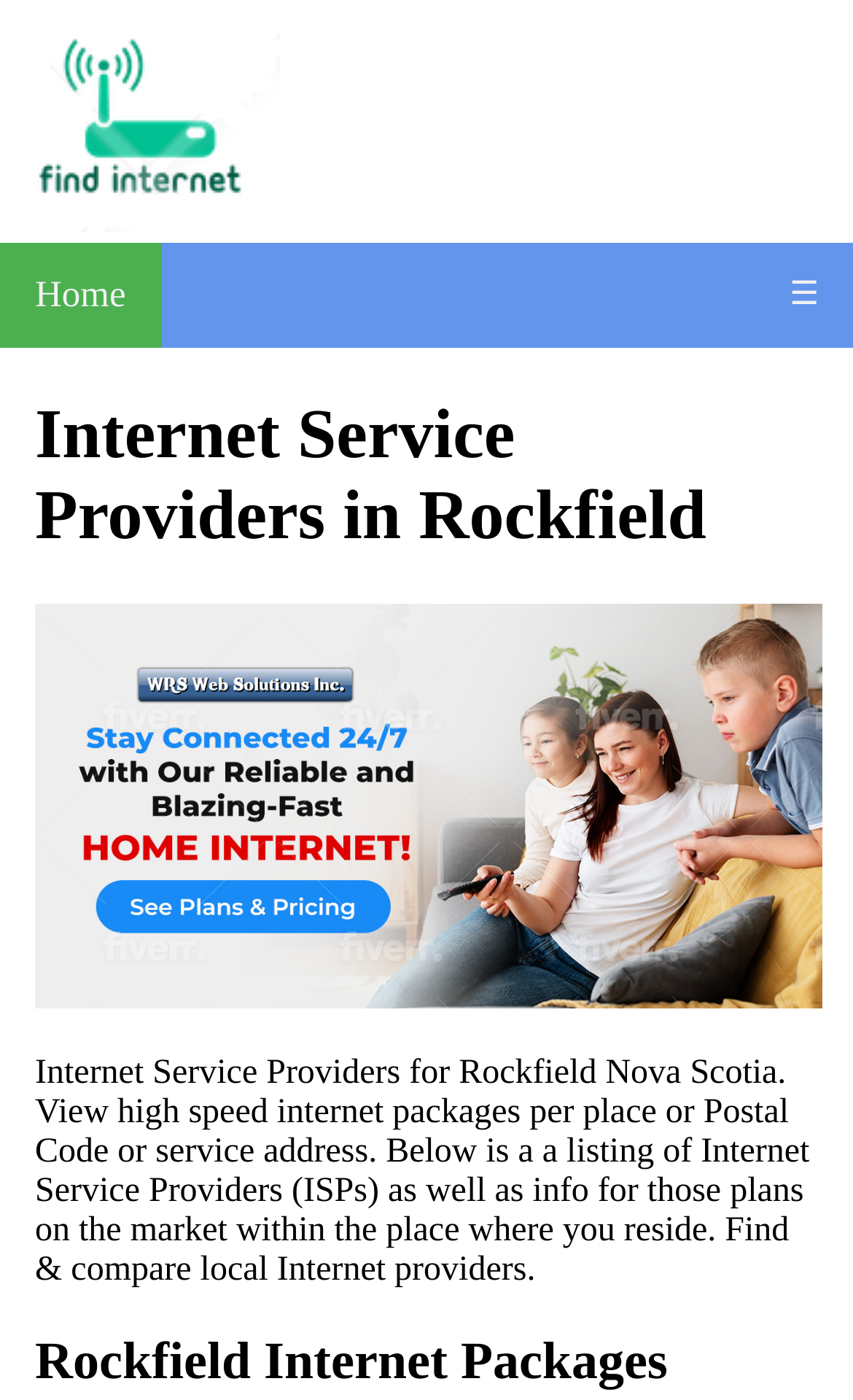Give a short answer using one word or phrase for the question:
What is the next step after finding internet plans?

Compare local providers